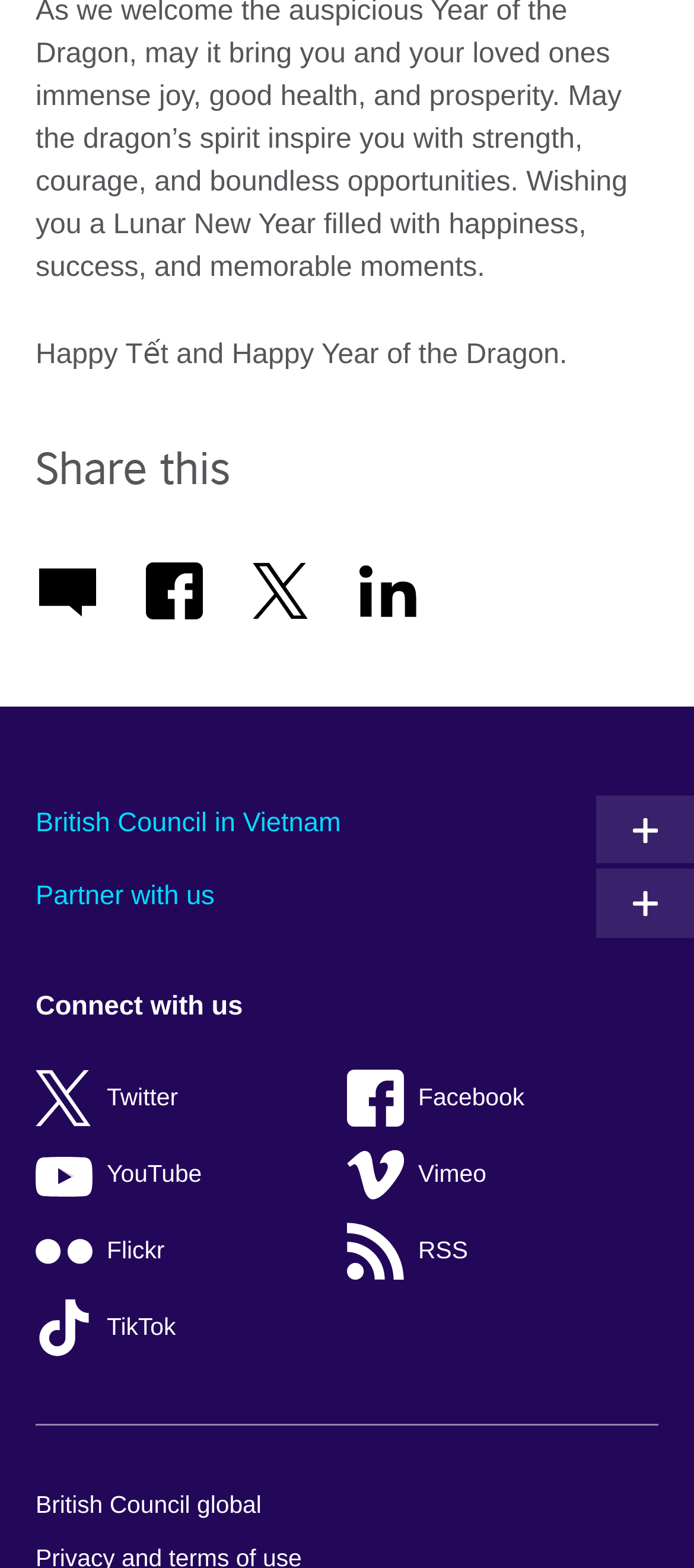Determine the bounding box coordinates of the clickable region to carry out the instruction: "Share this".

[0.051, 0.277, 0.333, 0.316]